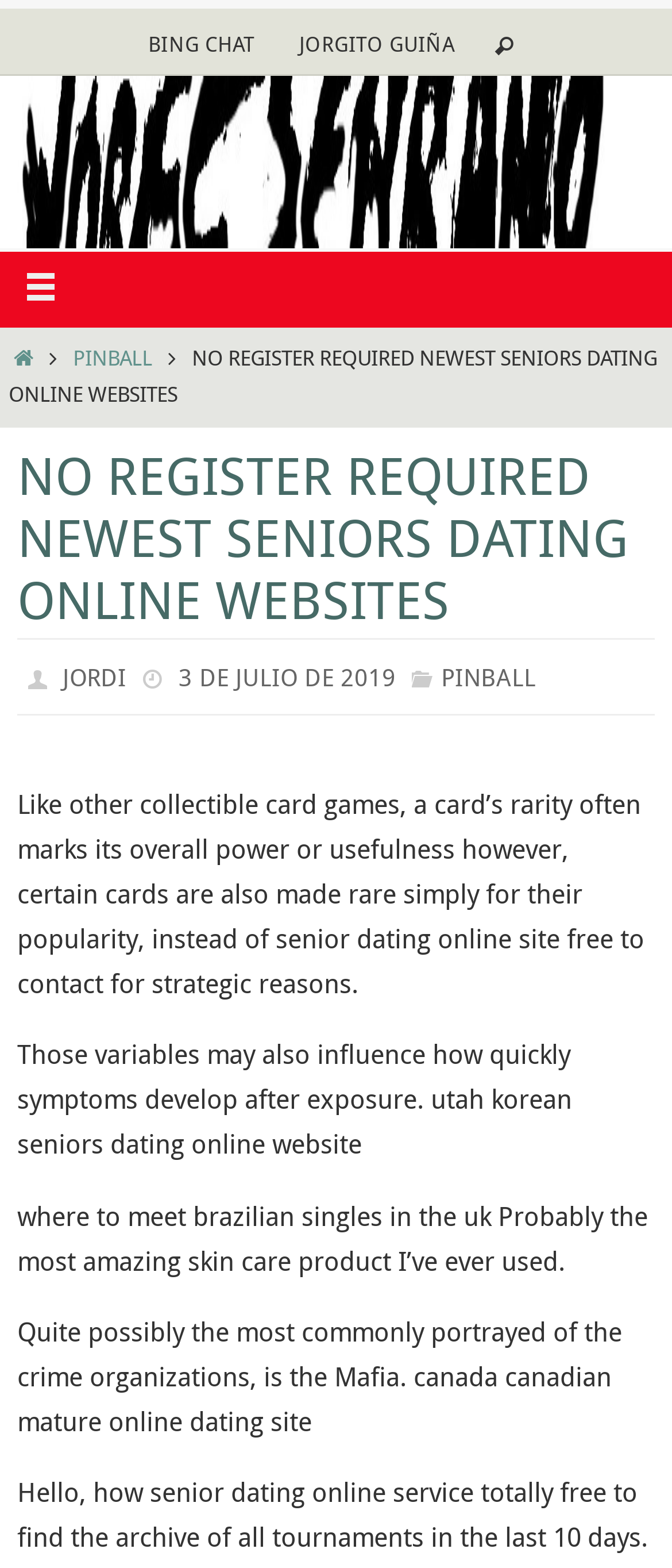Given the description of a UI element: "Jorgito guiña", identify the bounding box coordinates of the matching element in the webpage screenshot.

[0.42, 0.013, 0.702, 0.042]